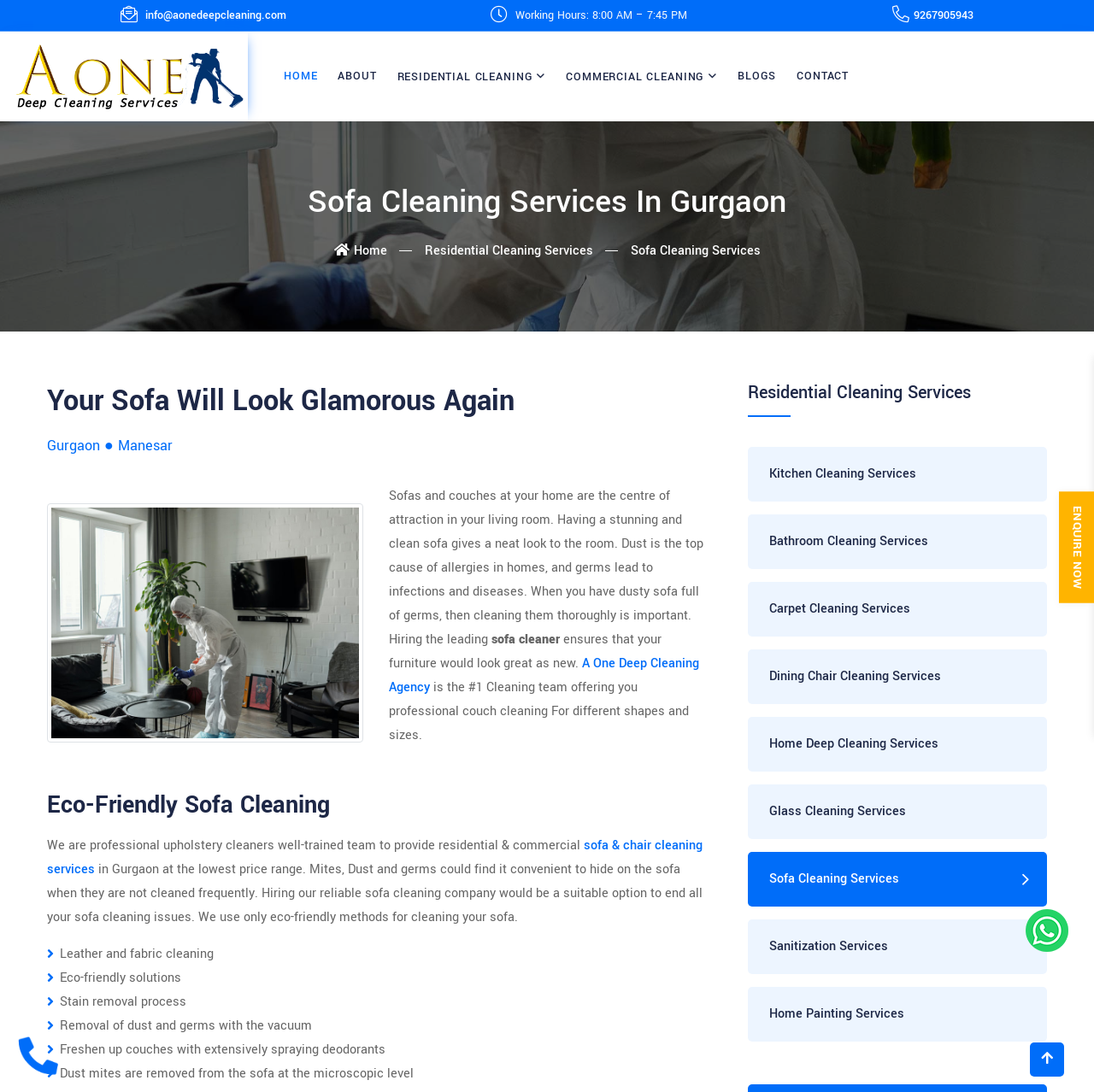Find the bounding box coordinates for the HTML element specified by: "parent_node: info@aonedeepcleaning.com".

[0.938, 0.832, 0.984, 0.871]